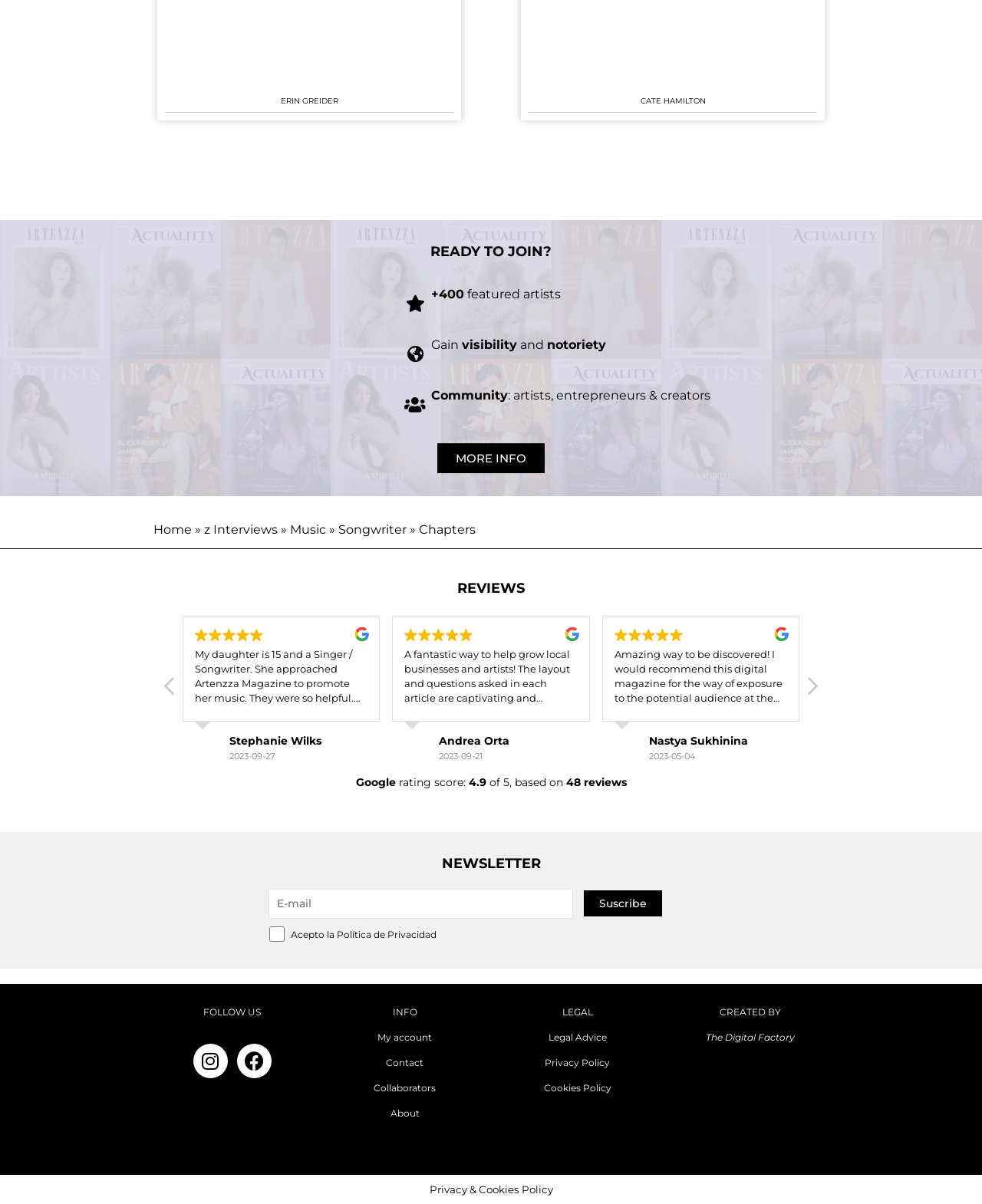What is the purpose of the form on this webpage?
By examining the image, provide a one-word or phrase answer.

To subscribe to the newsletter